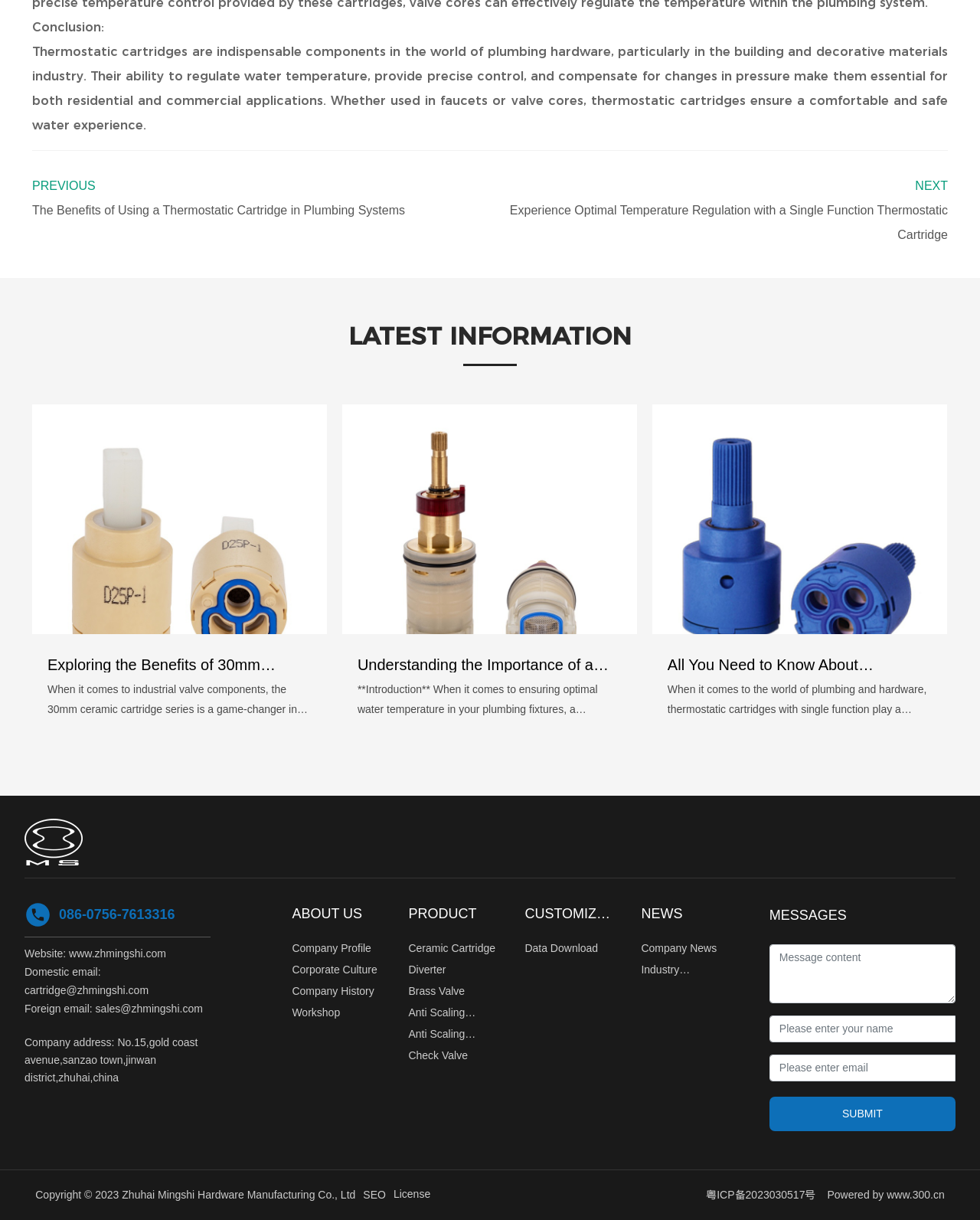Find the bounding box coordinates for the UI element whose description is: "Powered by www.300.cn". The coordinates should be four float numbers between 0 and 1, in the format [left, top, right, bottom].

[0.844, 0.974, 0.964, 0.984]